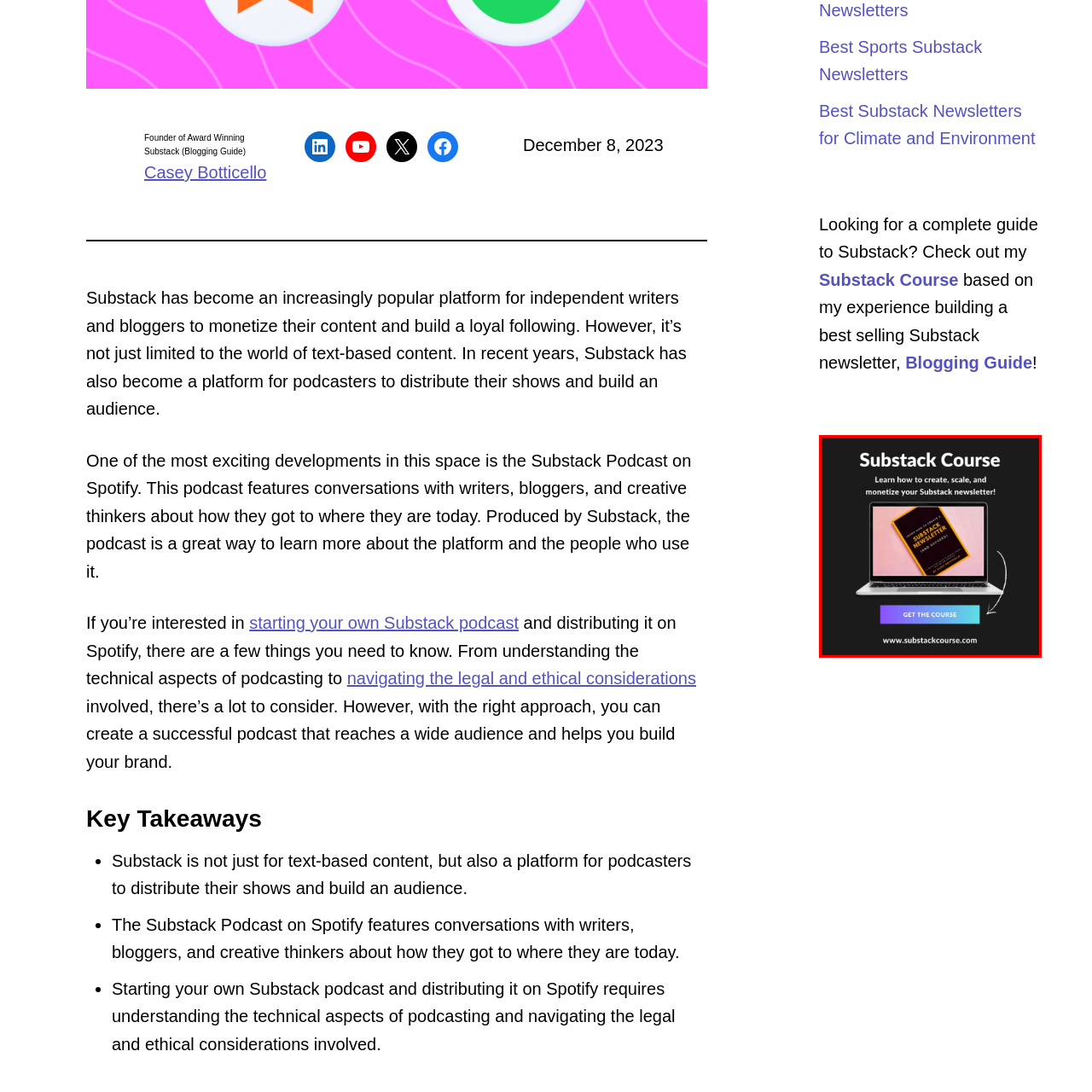Focus on the portion of the image highlighted in red and deliver a detailed explanation for the following question: What is the title of the book cover on the laptop screen?

The laptop screen displays a bold book cover titled 'Substack Newsletter', indicating a focus on how to create, scale, and monetize Substack newsletters.